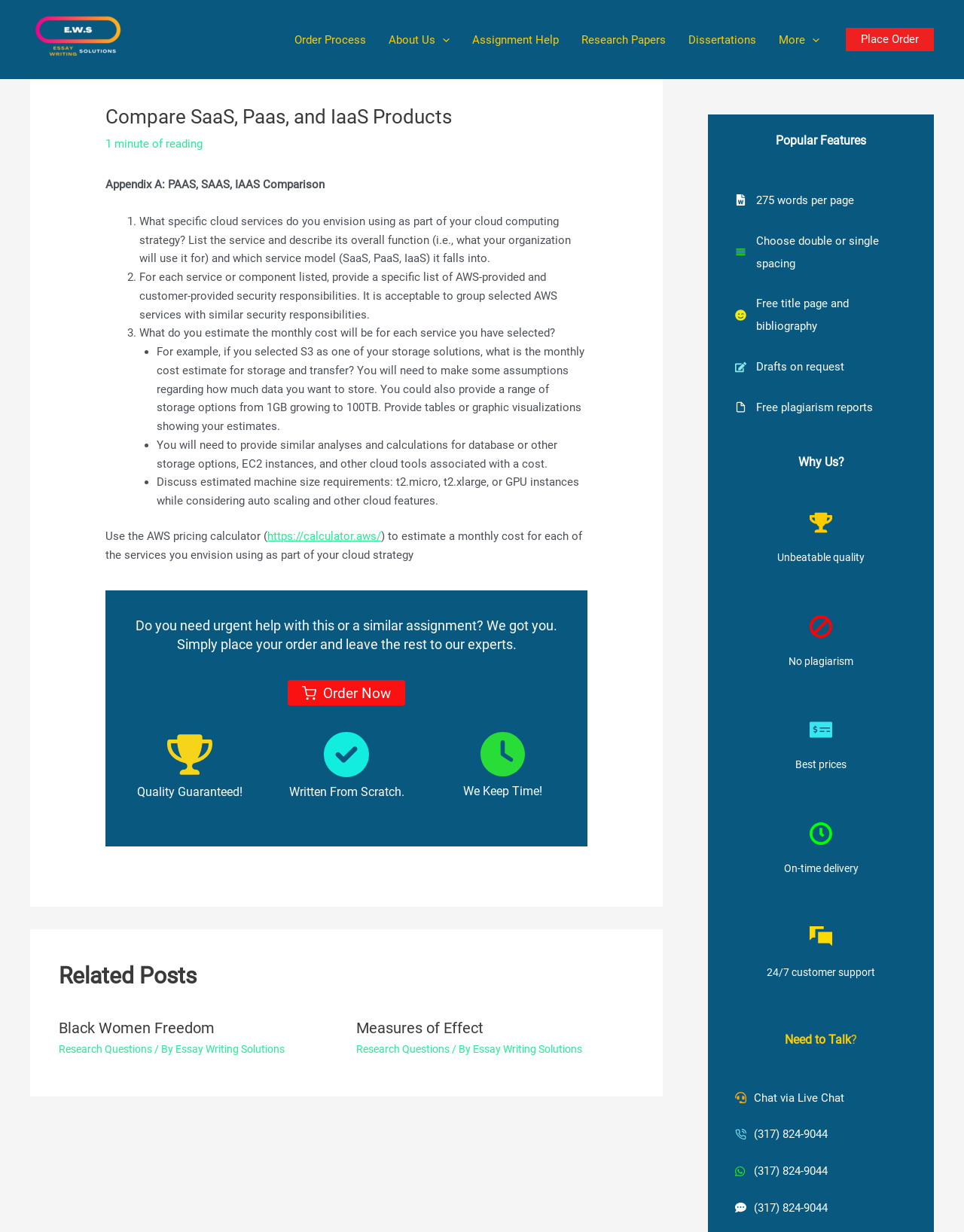What is the purpose of the 'Menu Toggle' links?
Answer the question with a thorough and detailed explanation.

The 'Menu Toggle' links are used to expand and collapse menus, allowing users to access more options and submenus, as indicated by the expanded and collapsed states of the links.